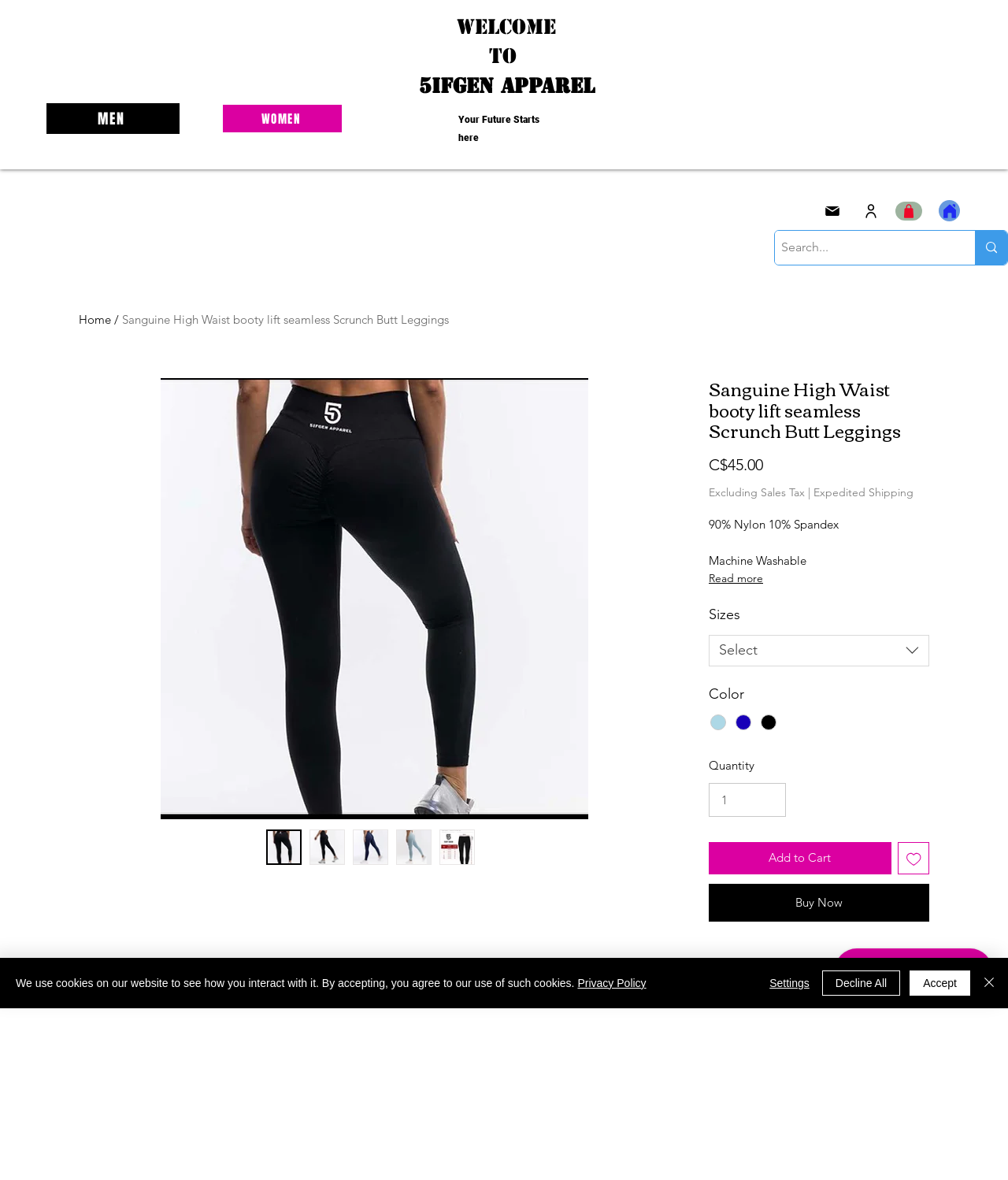Determine the bounding box coordinates of the clickable element to achieve the following action: 'View product details'. Provide the coordinates as four float values between 0 and 1, formatted as [left, top, right, bottom].

[0.703, 0.321, 0.922, 0.373]